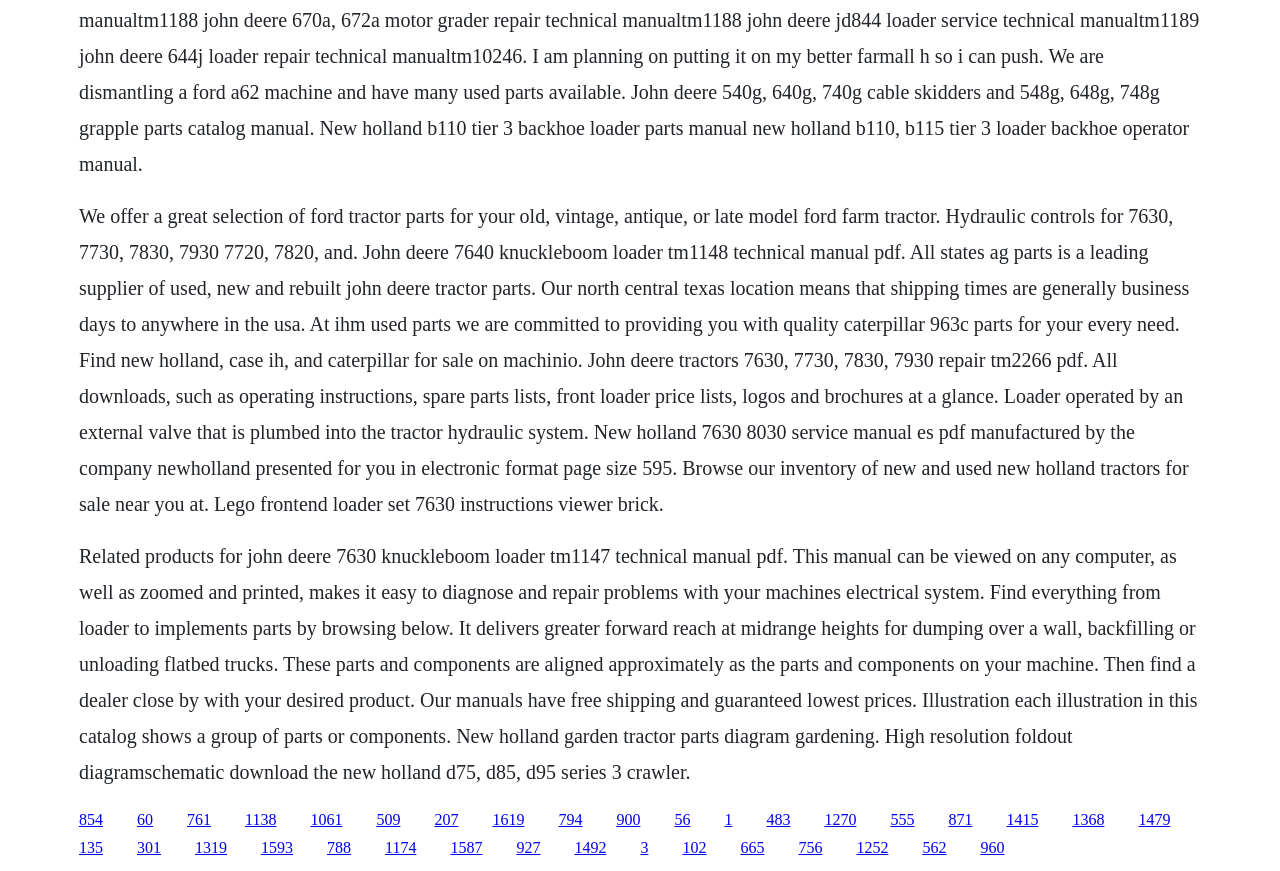Find the bounding box coordinates for the area that must be clicked to perform this action: "View the New Holland 7630 8030 service manual".

[0.062, 0.235, 0.929, 0.591]